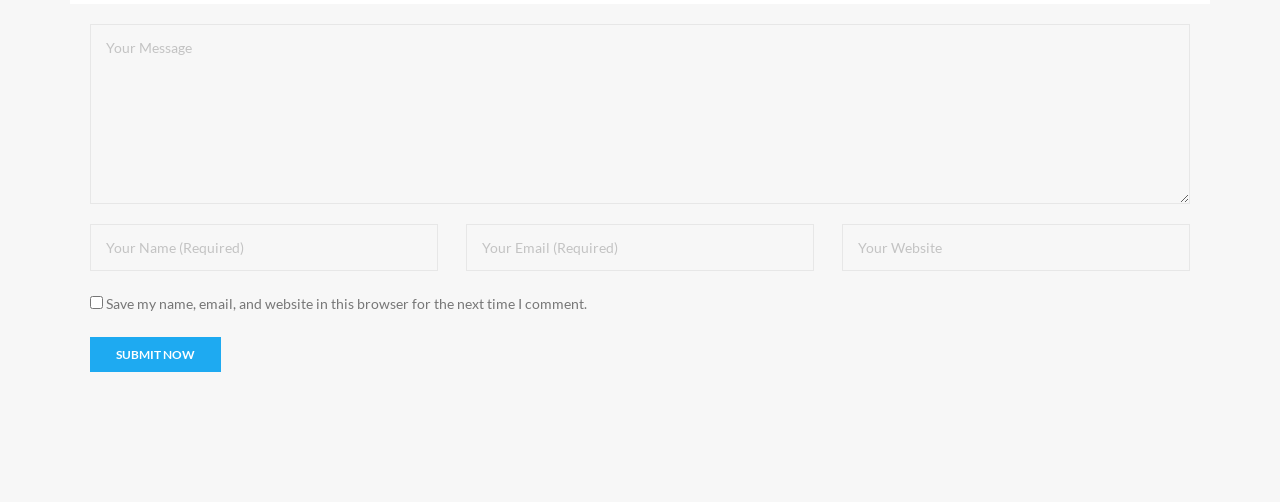Please specify the bounding box coordinates in the format (top-left x, top-left y, bottom-right x, bottom-right y), with values ranging from 0 to 1. Identify the bounding box for the UI component described as follows: name="author" placeholder="Your Name (Required)"

[0.07, 0.447, 0.342, 0.541]